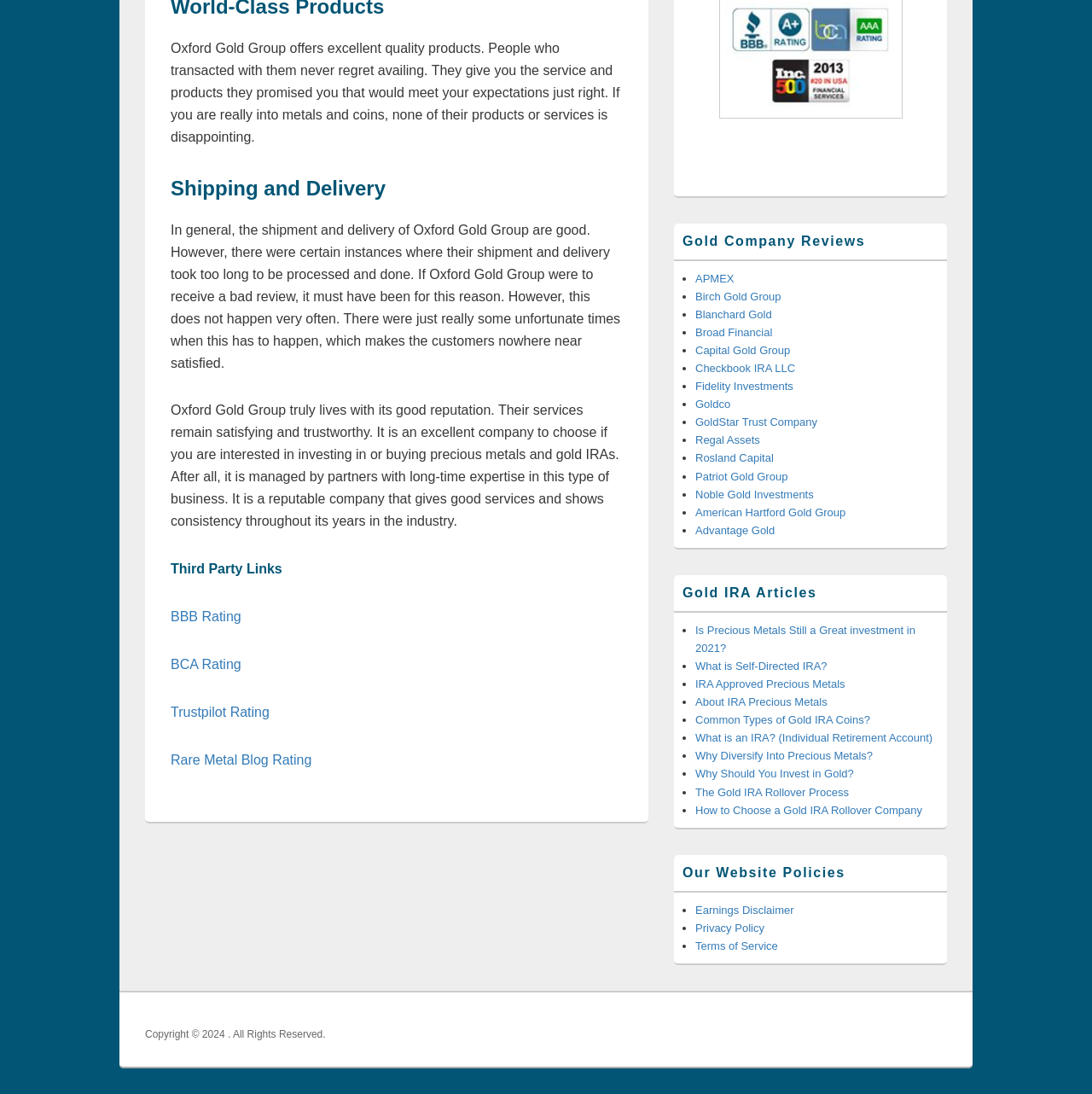What is the company reviewed in the first paragraph? Using the information from the screenshot, answer with a single word or phrase.

Oxford Gold Group